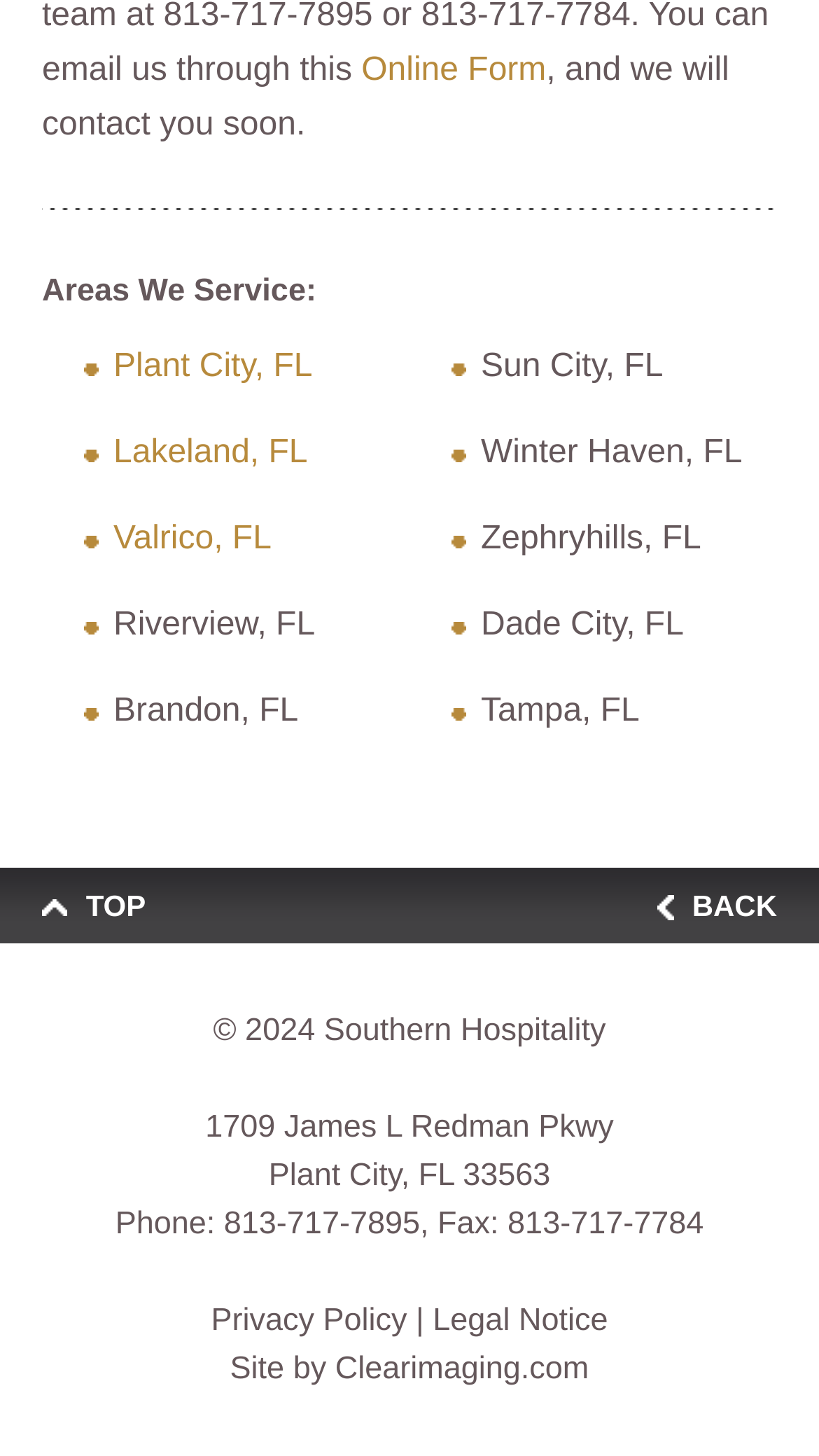Can you provide the bounding box coordinates for the element that should be clicked to implement the instruction: "View areas serviced in Plant City, FL"?

[0.138, 0.239, 0.382, 0.263]